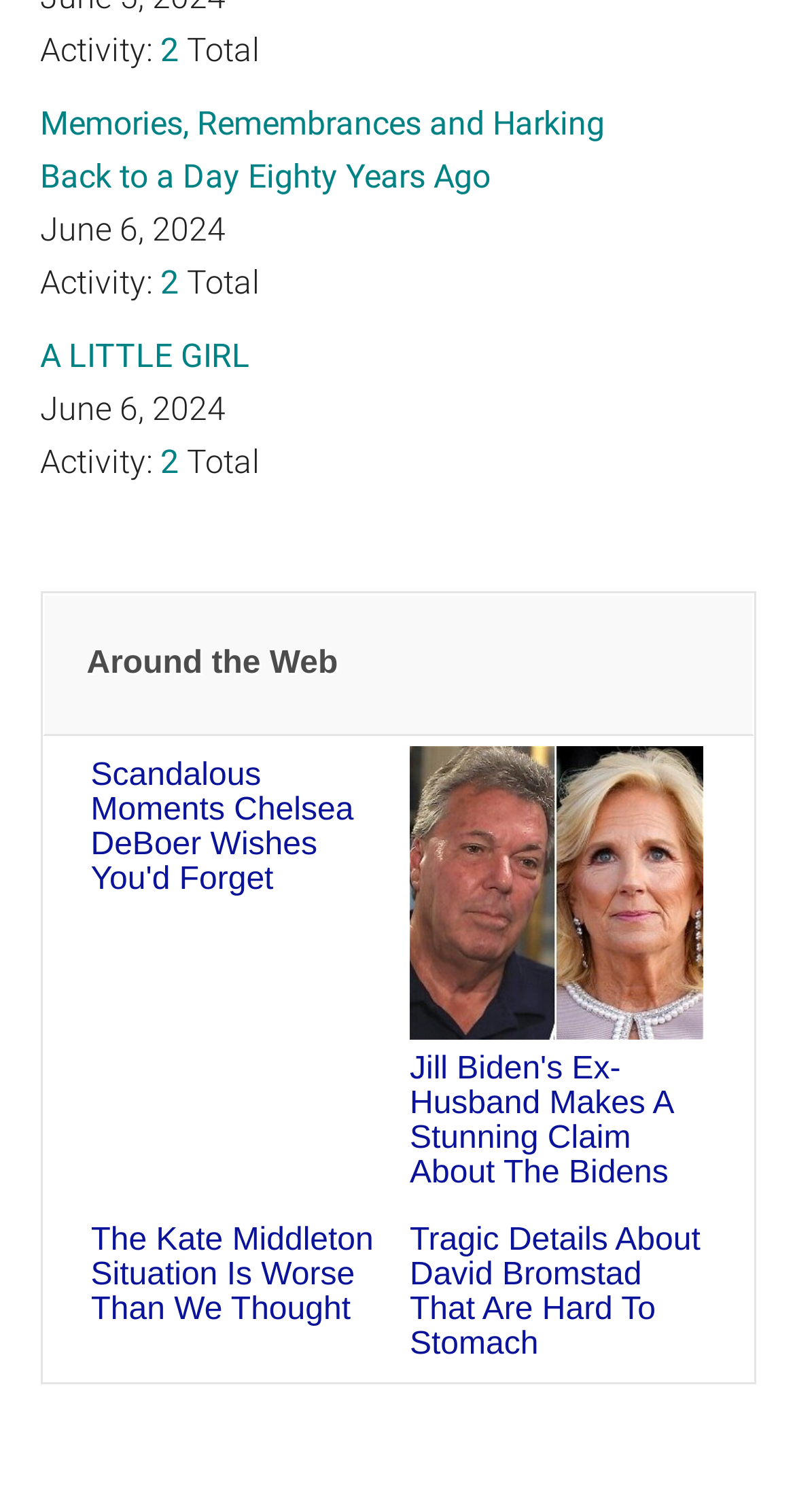Can you find the bounding box coordinates for the element to click on to achieve the instruction: "Read the article 'Memories, Remembrances and Harking Back to a Day Eighty Years Ago'"?

[0.05, 0.069, 0.76, 0.129]